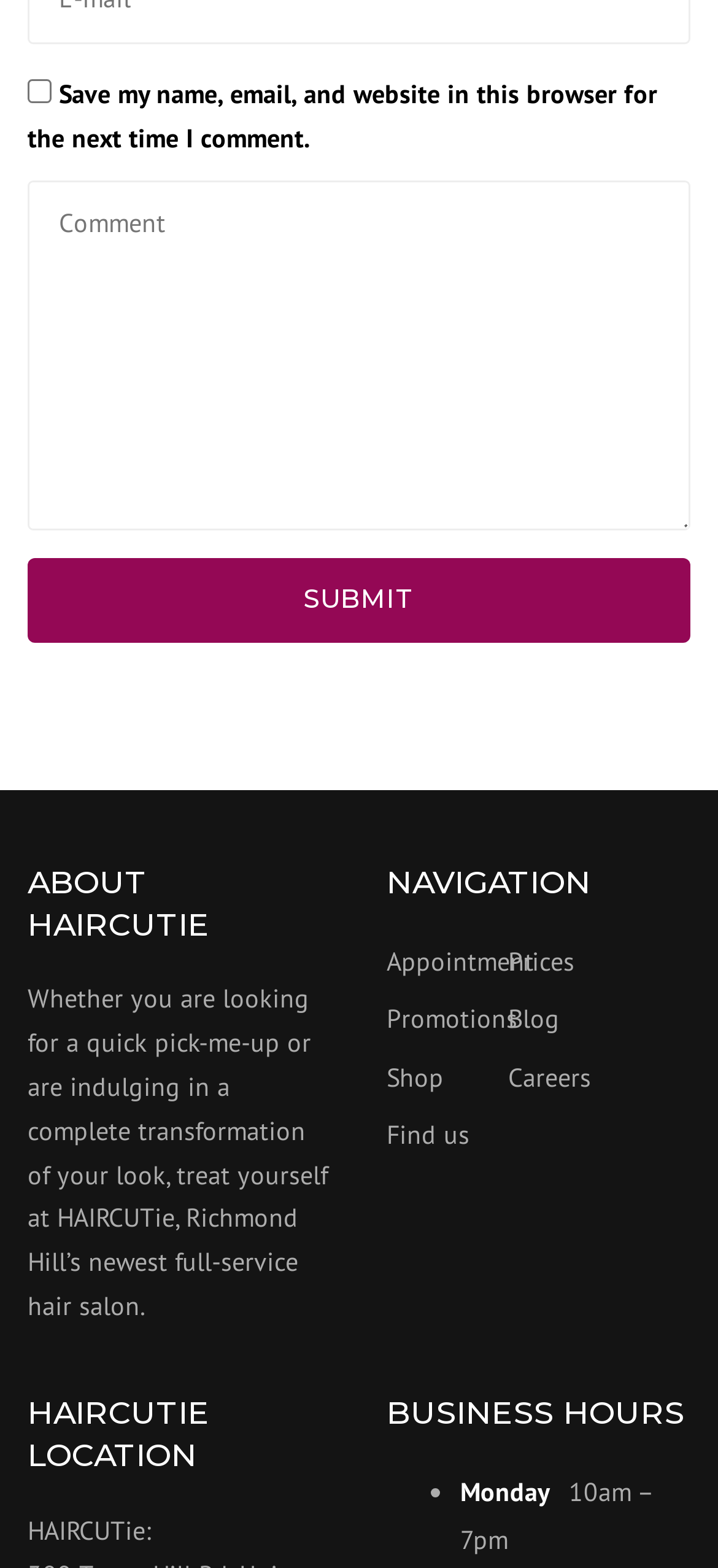Can you specify the bounding box coordinates of the area that needs to be clicked to fulfill the following instruction: "submit a comment"?

[0.038, 0.356, 0.962, 0.409]